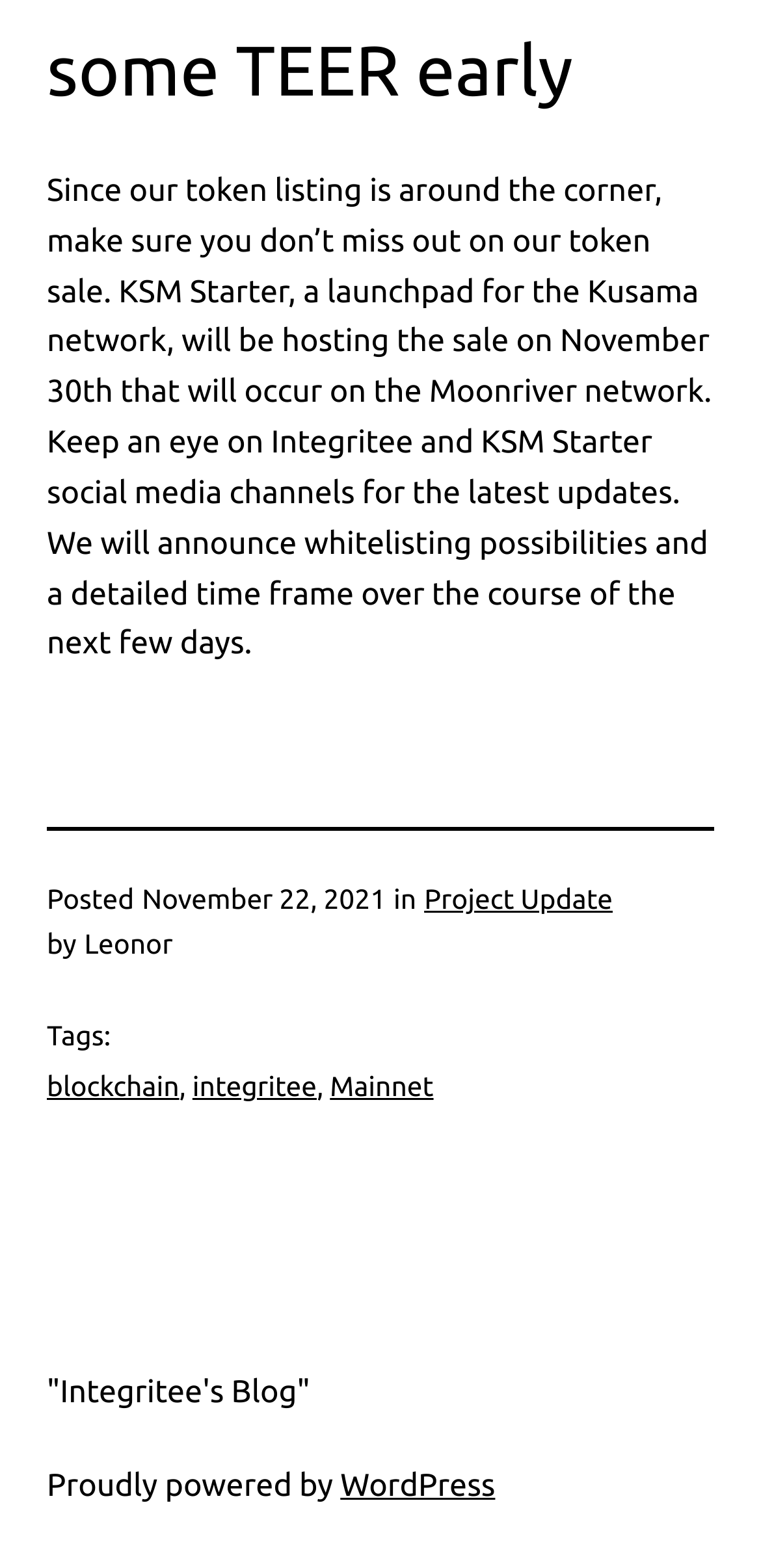Given the element description, predict the bounding box coordinates in the format (top-left x, top-left y, bottom-right x, bottom-right y). Make sure all values are between 0 and 1. Here is the element description: "Integritee's Blog"

[0.062, 0.877, 0.407, 0.899]